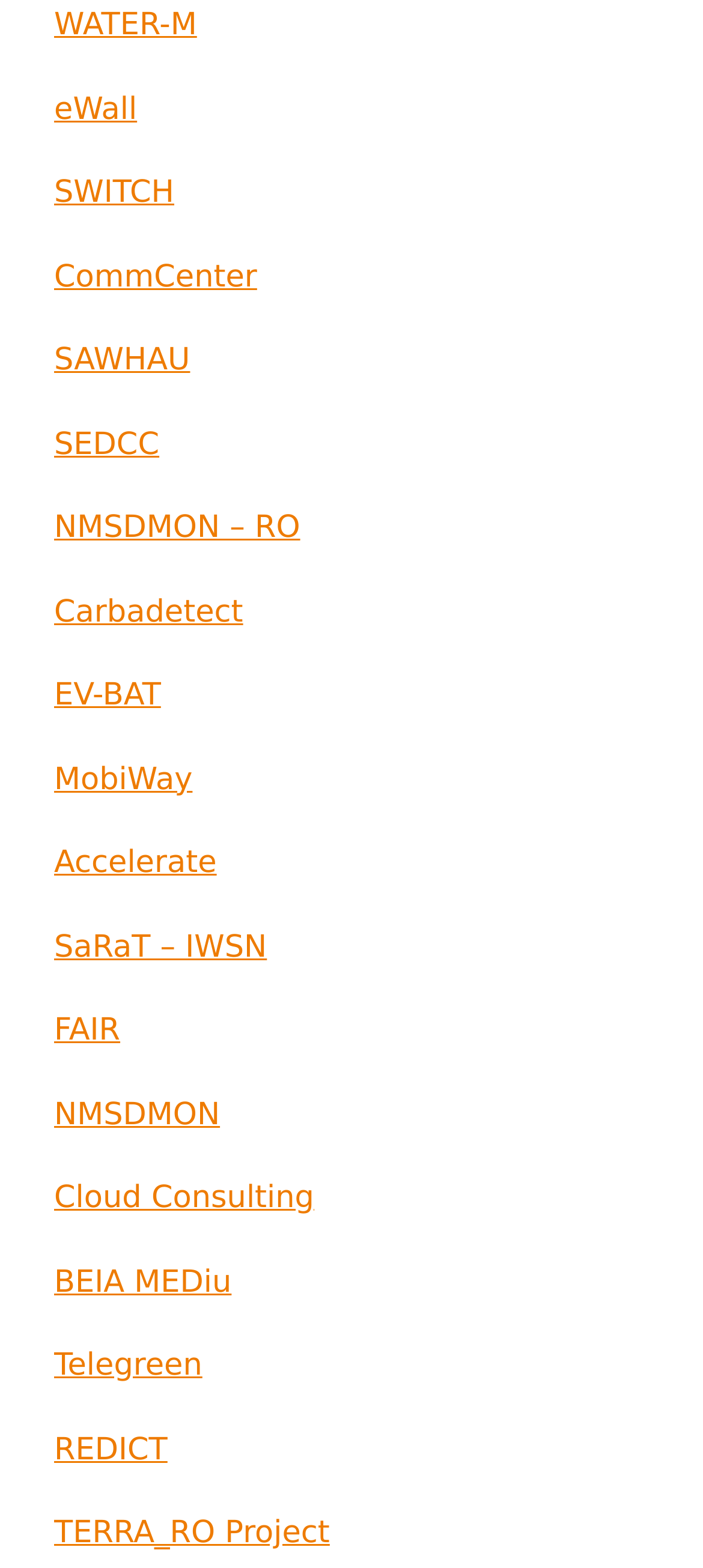Respond to the question below with a single word or phrase:
What is the vertical spacing between the links?

Similar